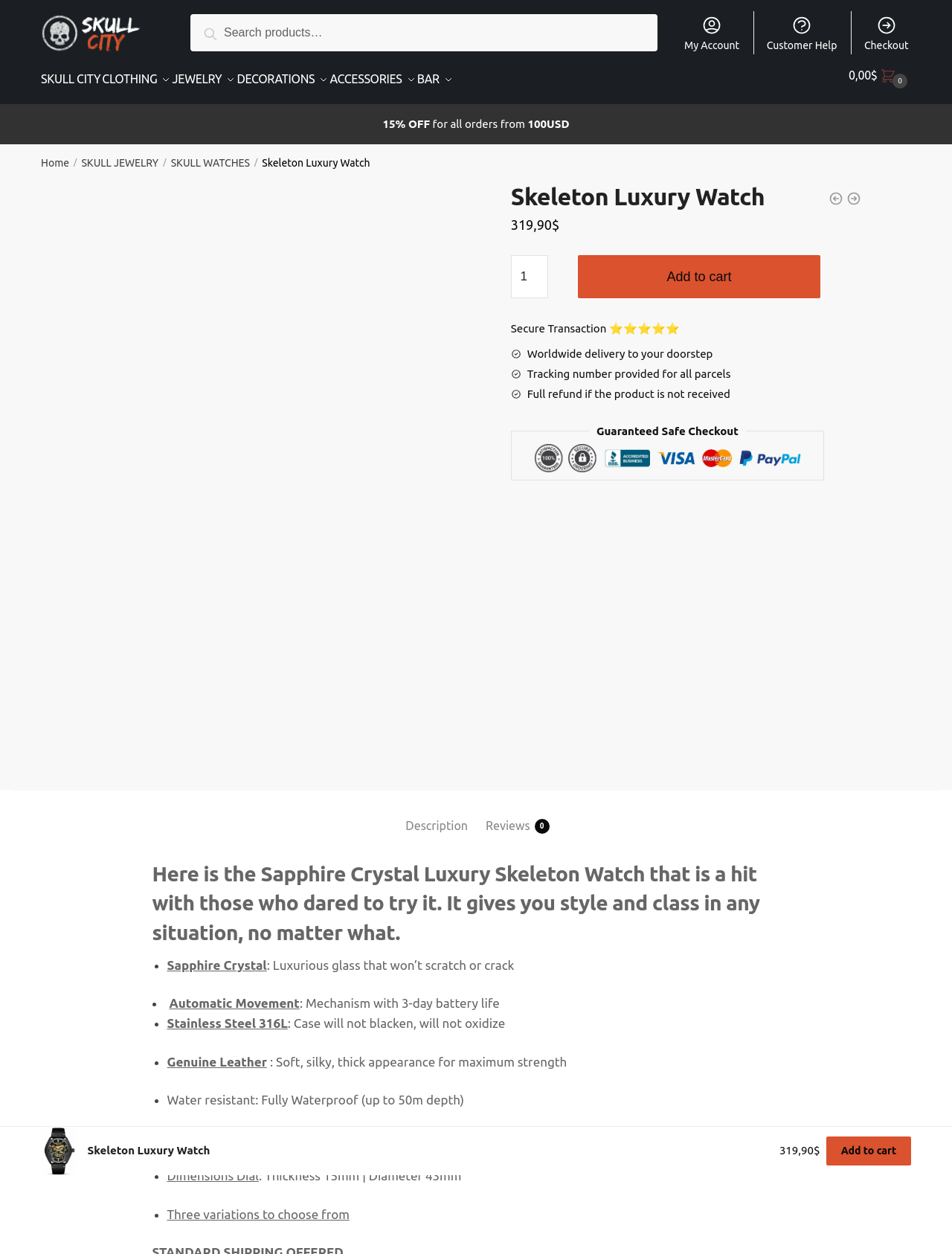What is the name of the luxury watch? Analyze the screenshot and reply with just one word or a short phrase.

Skeleton Luxury Watch